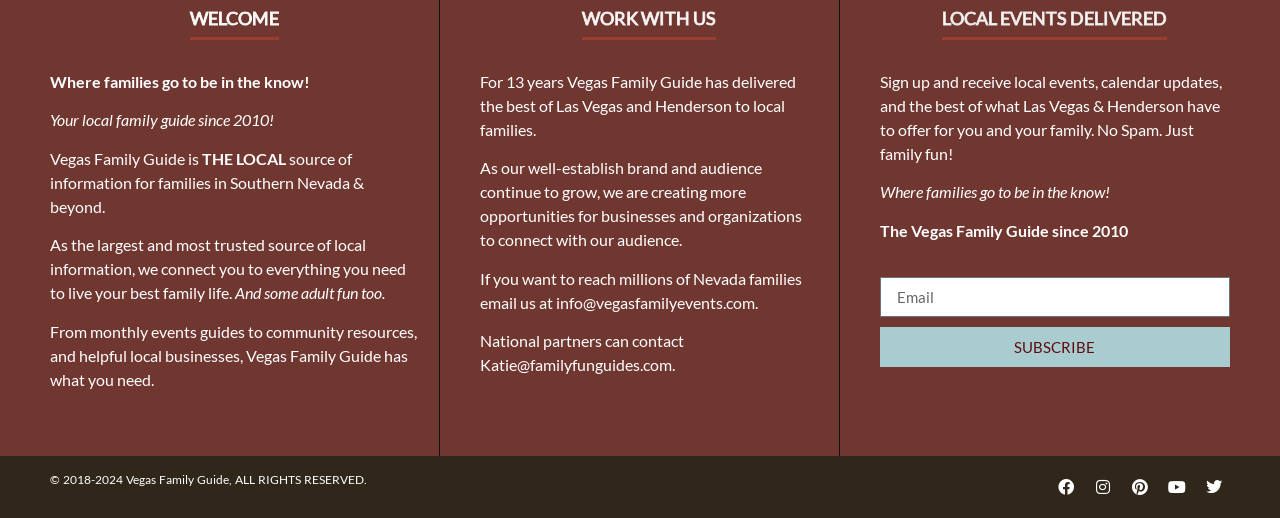Could you locate the bounding box coordinates for the section that should be clicked to accomplish this task: "Subscribe to local events".

[0.687, 0.632, 0.961, 0.709]